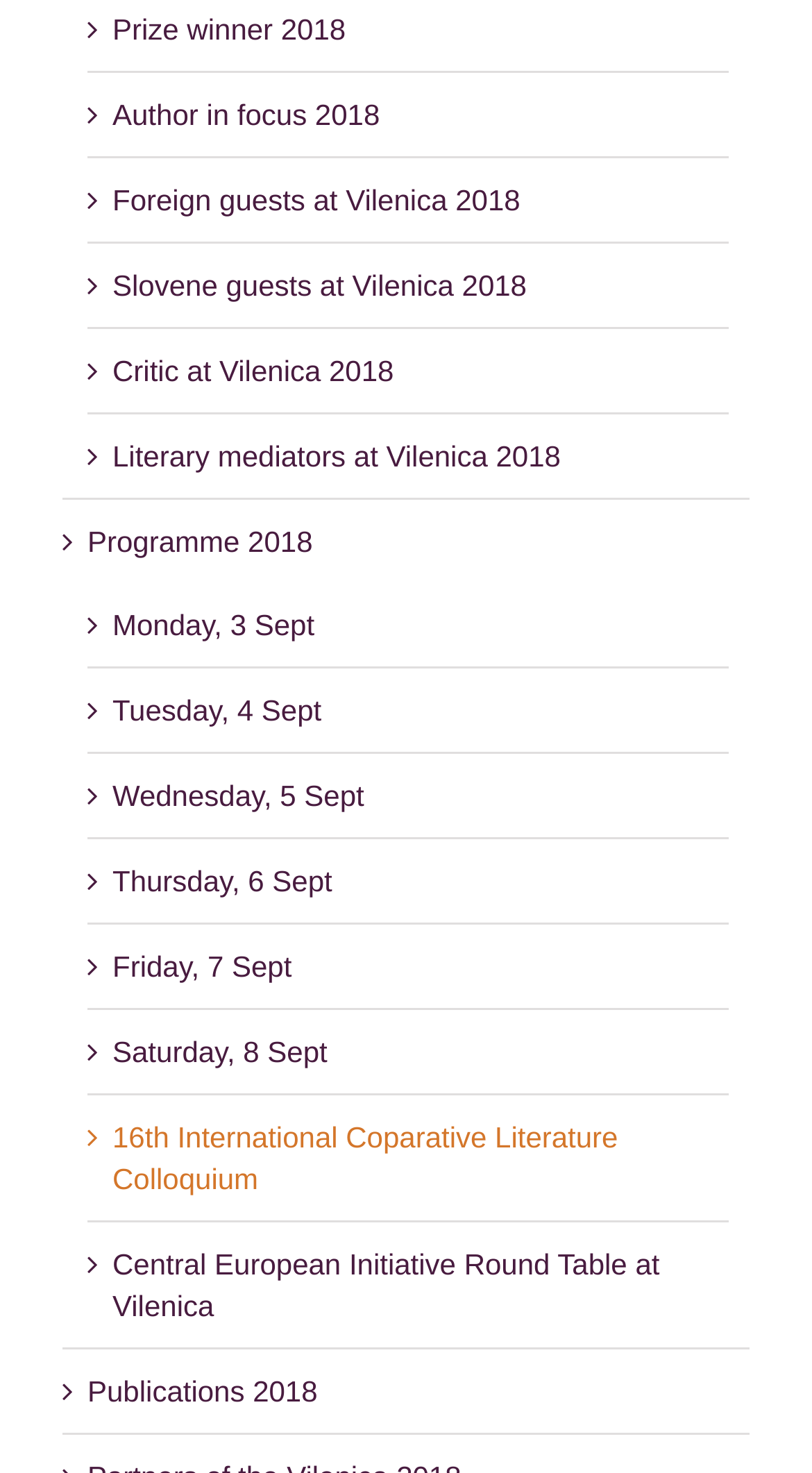What is the theme of the links on the webpage?
Give a thorough and detailed response to the question.

After analyzing the OCR text of the link elements, I noticed that most of the links have 'Vilenica 2018' in their text, which suggests that the theme of the links on the webpage is related to Vilenica 2018.